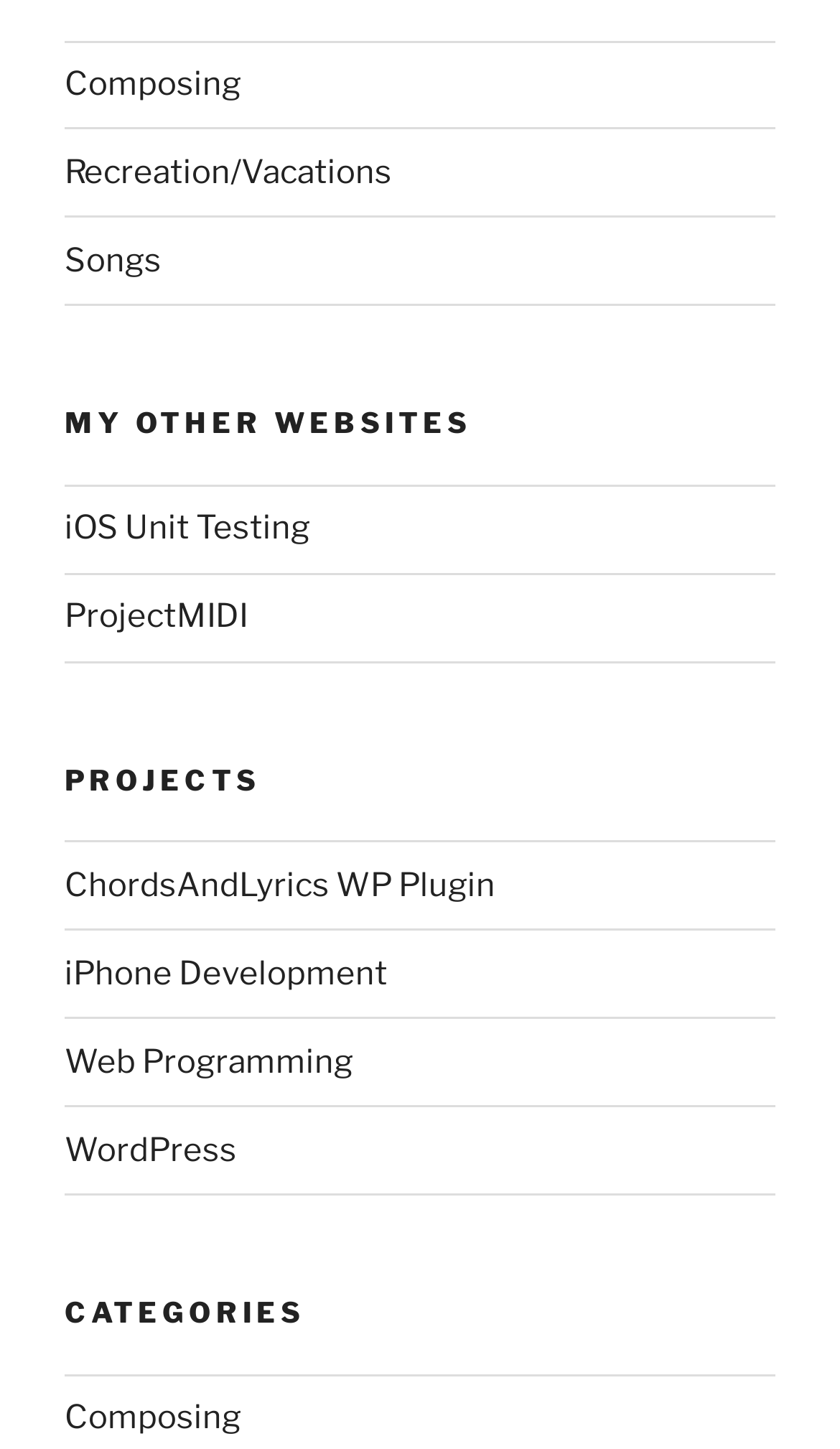Please reply to the following question with a single word or a short phrase:
What categories are available on this website?

Composing, Recreation/Vacations, Songs